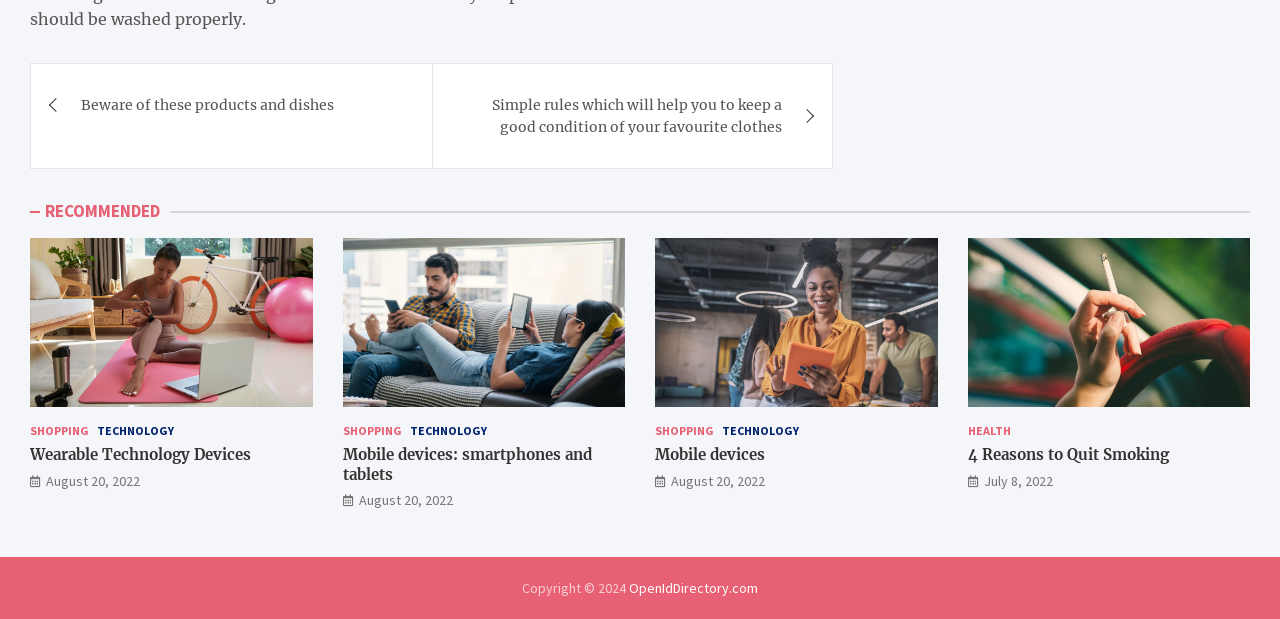Identify the bounding box coordinates for the element that needs to be clicked to fulfill this instruction: "View 'Wearable Technology Devices'". Provide the coordinates in the format of four float numbers between 0 and 1: [left, top, right, bottom].

[0.023, 0.719, 0.244, 0.751]